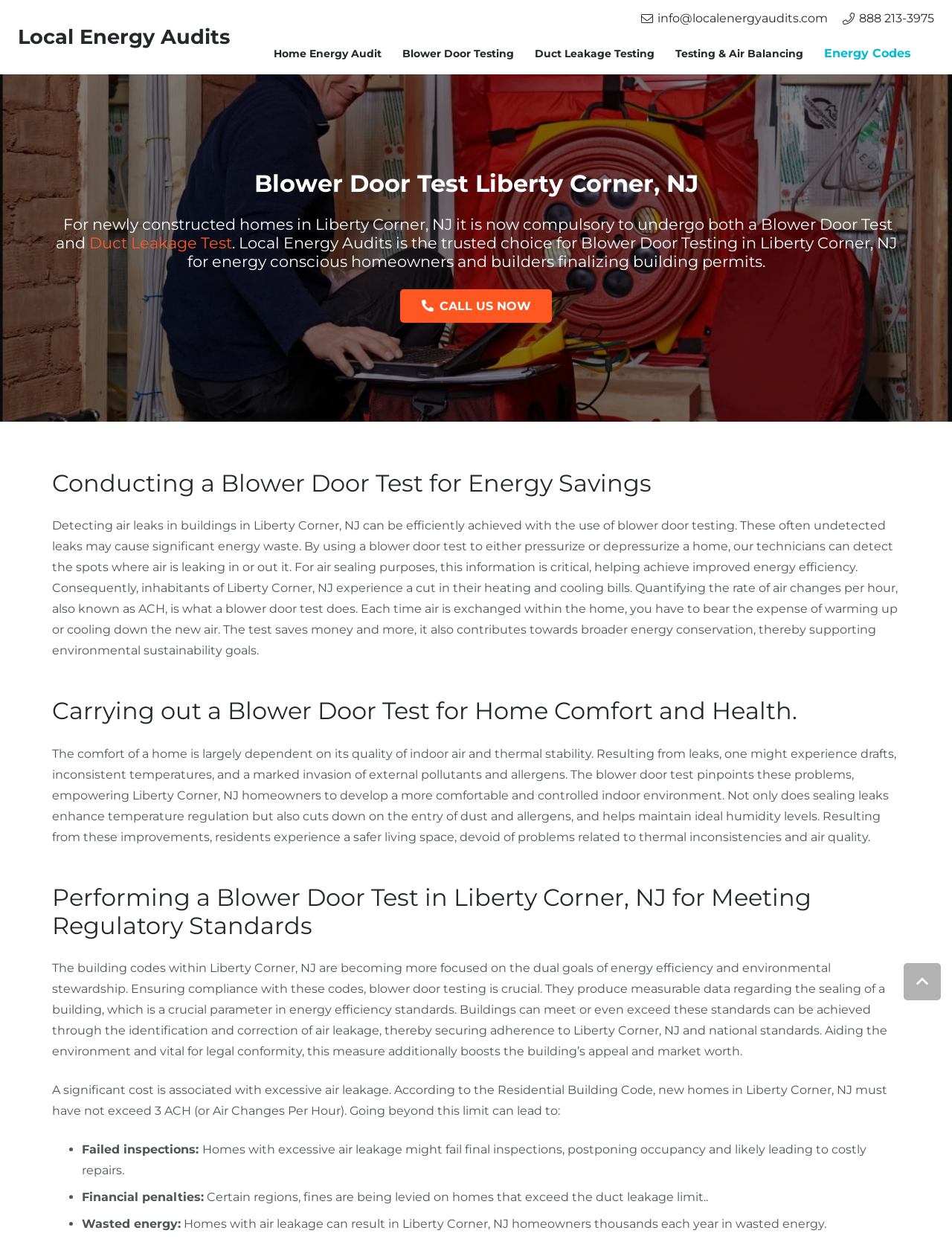Identify the bounding box coordinates of the section that should be clicked to achieve the task described: "Click the 'Home Energy Audit' link".

[0.276, 0.028, 0.412, 0.058]